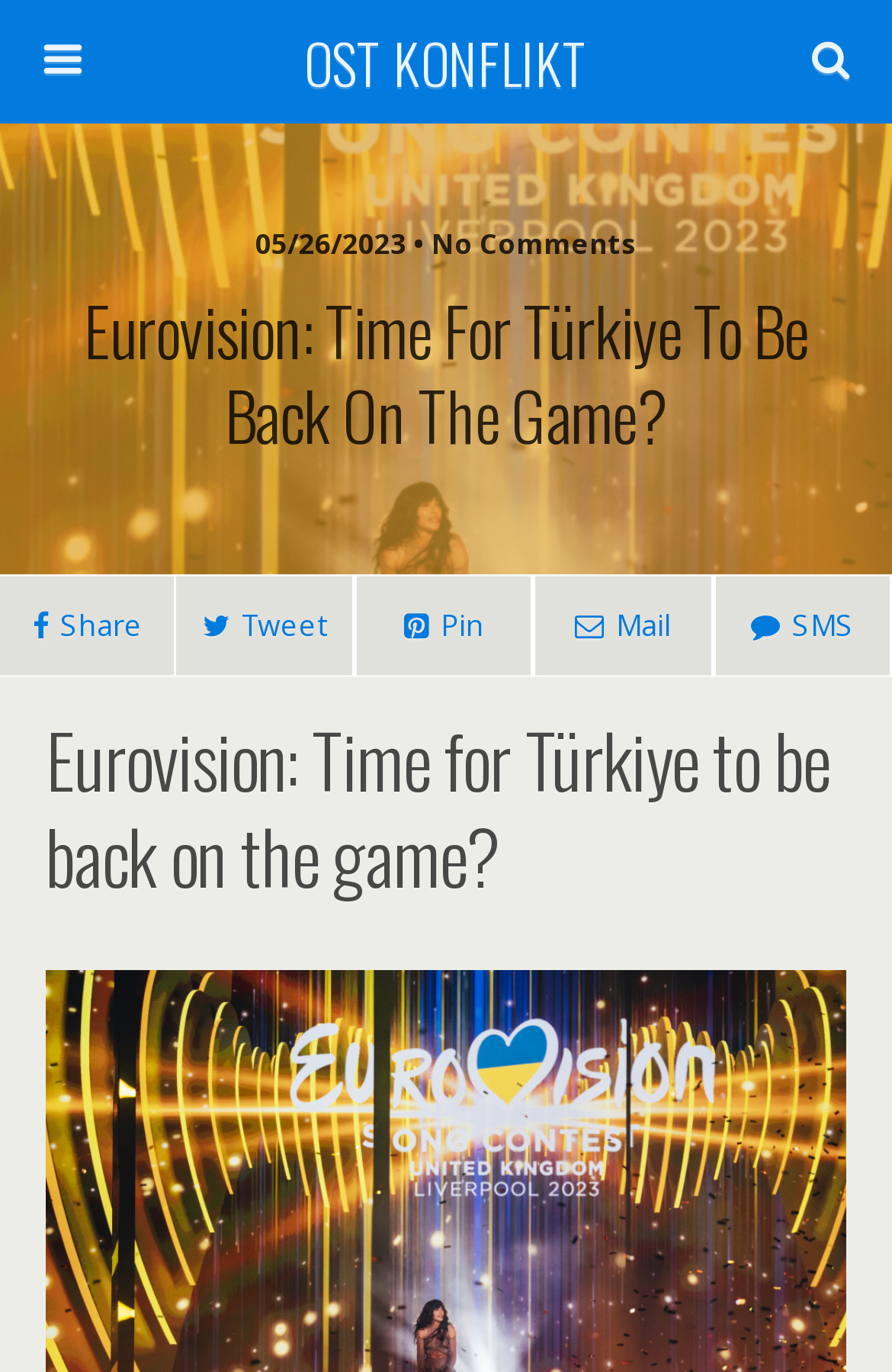Is the search box at the top of the page?
Answer the question based on the image using a single word or a brief phrase.

Yes